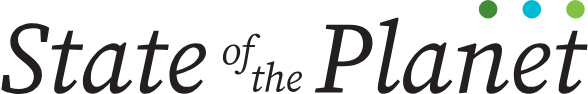Describe the image with as much detail as possible.

The image features the logo for "State of the Planet," a platform focused on discussing critical climate and environmental issues. The logo presents the phrase "State of the Planet" with a combination of elegant typography and colorful dots integrated into the design, representing a vibrant approach to environmental awareness. The interplay of the colors—green, blue, and light green—symbolizes the connection to nature and the importance of sustainability in the context of global climate discussions. This logo serves as the visual identity for content related to climate change and environmental stewardship, as highlighted in the website’s purpose.